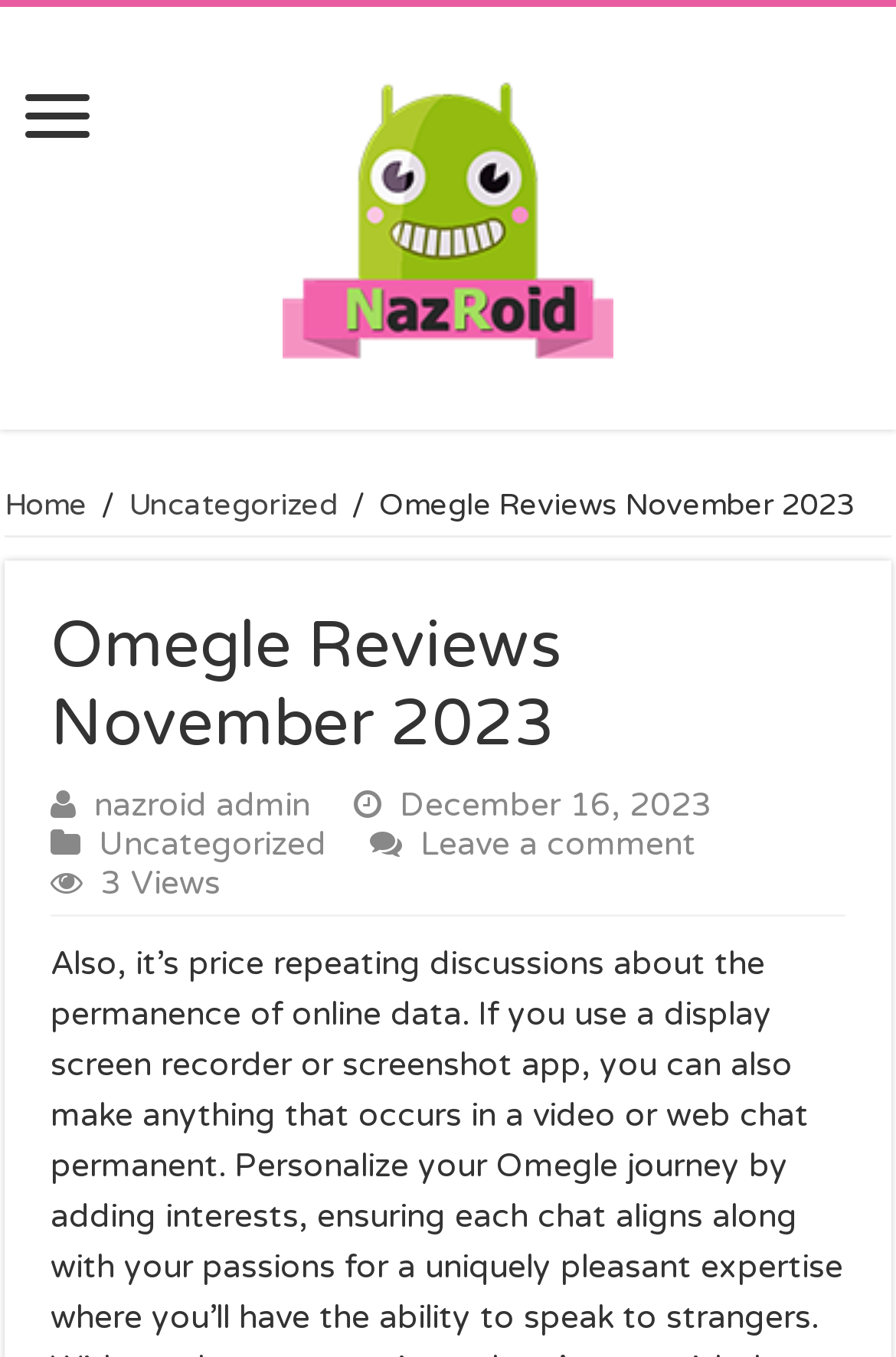Please examine the image and provide a detailed answer to the question: How many views does the current article have?

The number of views of the current article can be determined by looking at the static text element with the text '3 Views' which is located at the bottom of the article, indicating the number of views.